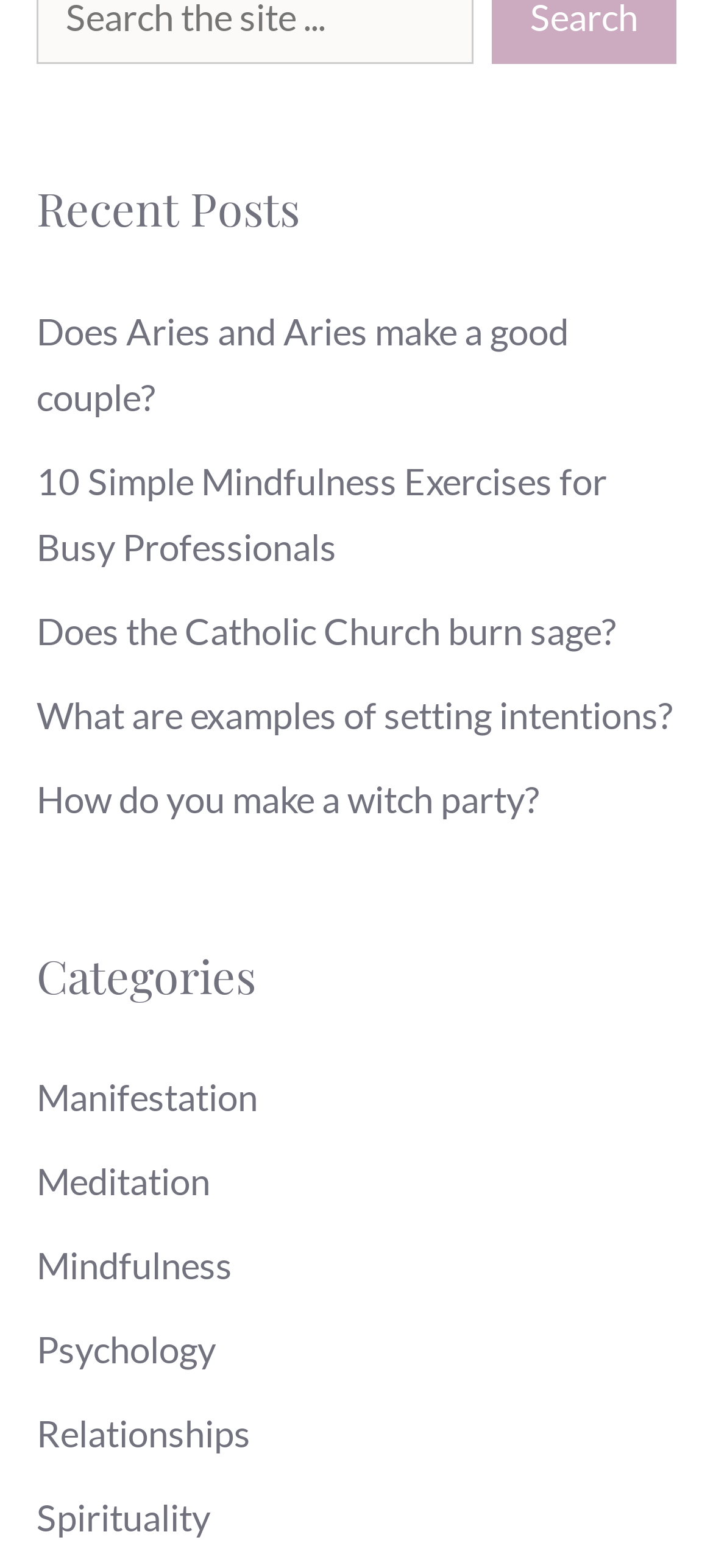Find the bounding box coordinates for the area that should be clicked to accomplish the instruction: "view recent posts".

[0.051, 0.111, 0.949, 0.155]